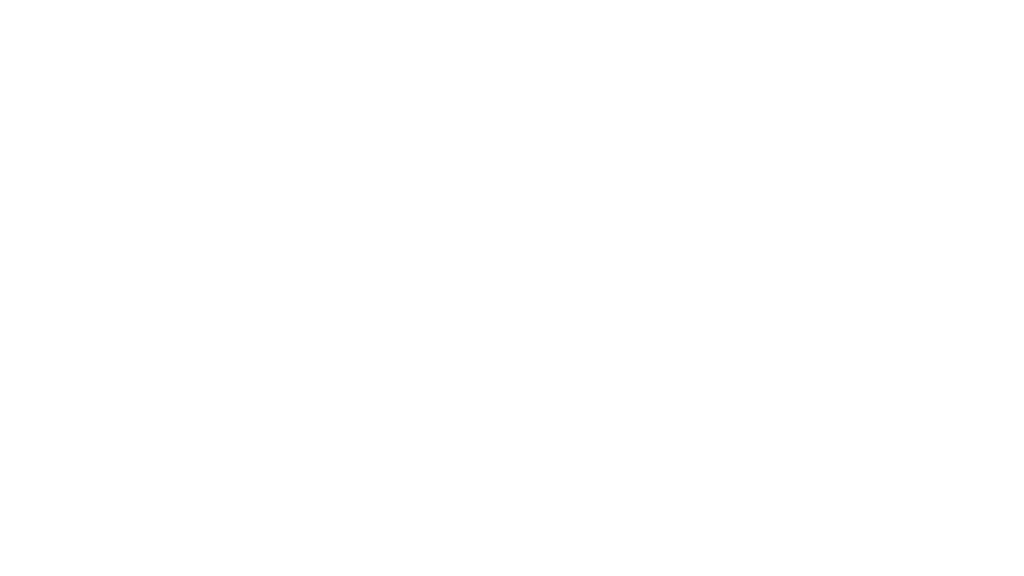Please give a short response to the question using one word or a phrase:
Where is the image located on the webpage?

Centrally placed